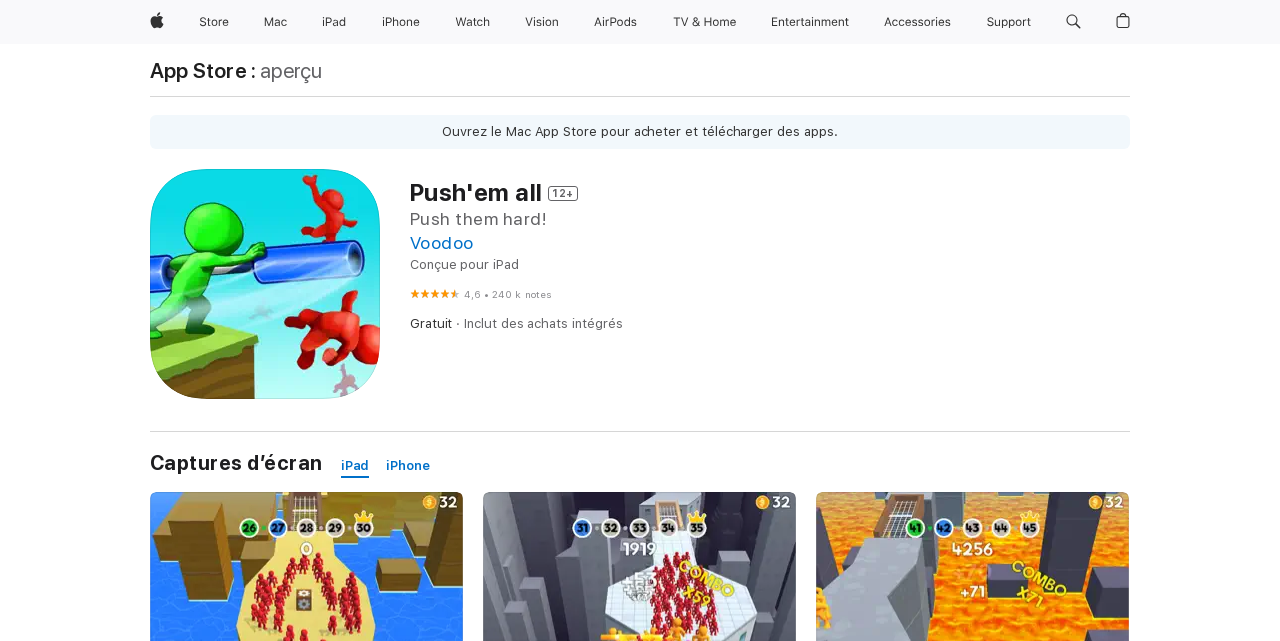Point out the bounding box coordinates of the section to click in order to follow this instruction: "View January 2020".

None